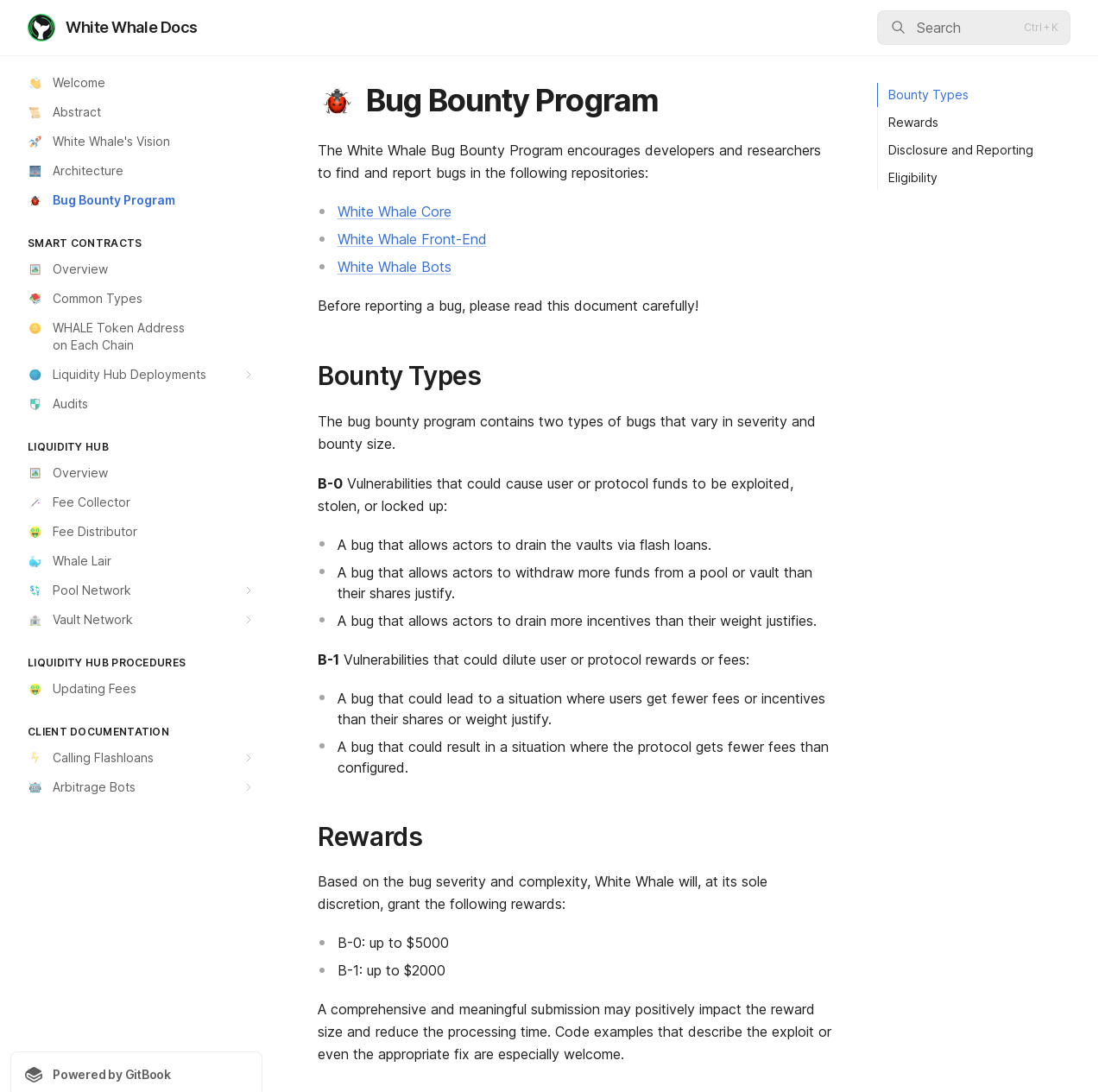Generate a comprehensive caption for the webpage you are viewing.

The webpage is about the Bug Bounty Program of White Whale Docs. At the top left, there is a logo of White Whale Docs, accompanied by a heading with the same name. On the top right, there is a search button with a magnifying glass icon and a shortcut to search using Ctrl + K.

Below the top section, there are several links to different sections of the webpage, including "Welcome", "Abstract", "White Whale's Vision", "Architecture", "Bug Bounty Program", and others. These links are arranged vertically on the left side of the page.

To the right of these links, there is a main content area. The first section is about SMART CONTRACTS, followed by links to various topics related to White Whale, such as Overview, Common Types, WHALE Token Address, and Liquidity Hub Deployments. Some of these links have accompanying images.

Further down, there are sections about Audits, LIQUIDITY HUB, and LIQUIDITY HUB PROCEDURES, each with their own set of links and images. The links are arranged in a vertical list, with some of them having images next to them.

The main content area also includes a section about the Bug Bounty Program, which explains the program's purpose and rules. It lists the types of bugs that can be reported, including those that could cause user or protocol funds to be exploited, stolen, or locked up, and those that could dilute user or protocol rewards or fees. The section also explains the rewards for reporting bugs, which range from $2000 to $5000 depending on the severity and complexity of the bug.

At the bottom of the page, there are links to different sections of the Bug Bounty Program, including Bounty Types, Rewards, Disclosure and Reporting, and Eligibility.